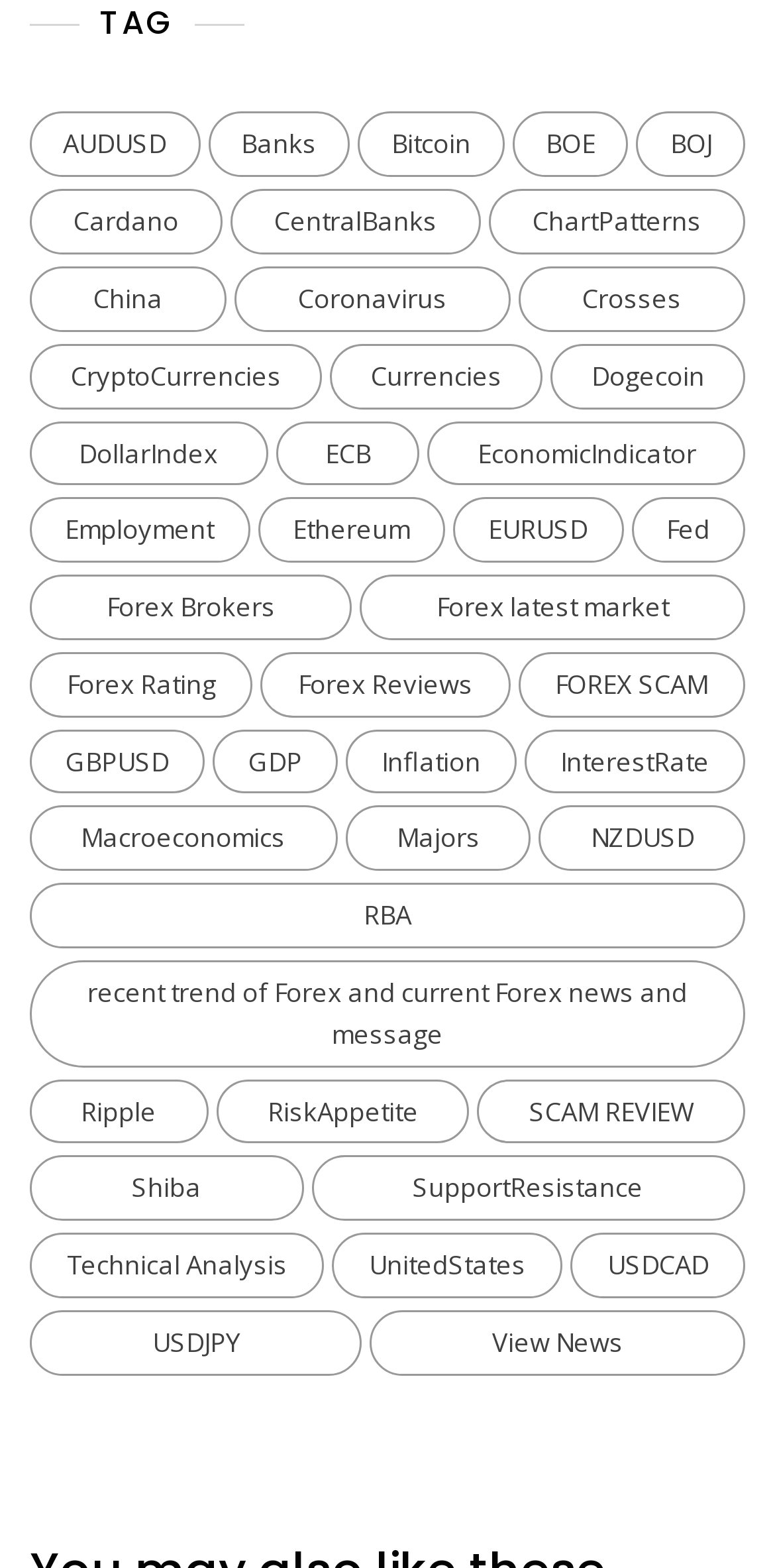Indicate the bounding box coordinates of the element that must be clicked to execute the instruction: "View AUDUSD news". The coordinates should be given as four float numbers between 0 and 1, i.e., [left, top, right, bottom].

[0.038, 0.071, 0.258, 0.113]